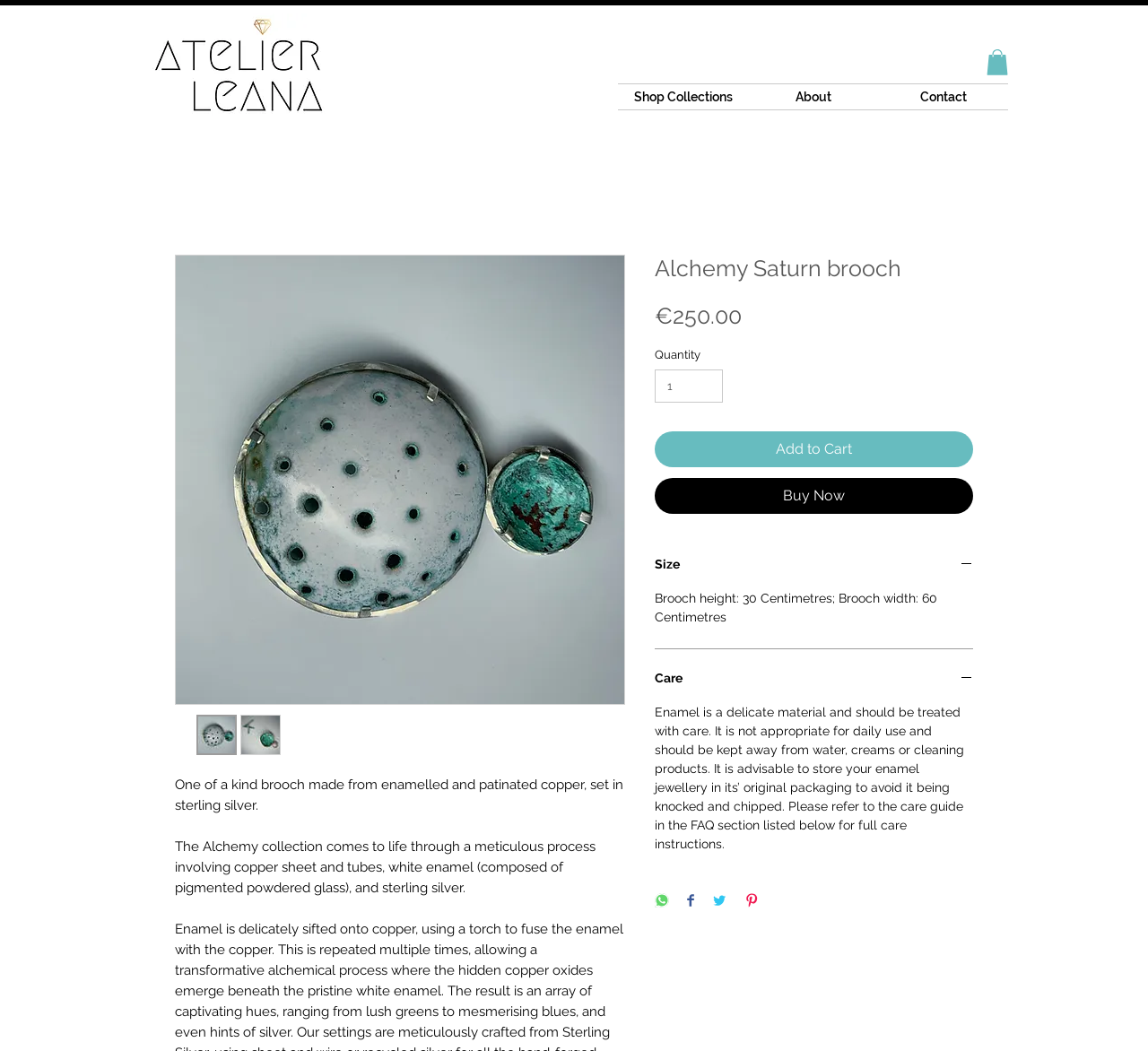Provide the bounding box coordinates of the UI element this sentence describes: "Contact".

[0.765, 0.08, 0.878, 0.104]